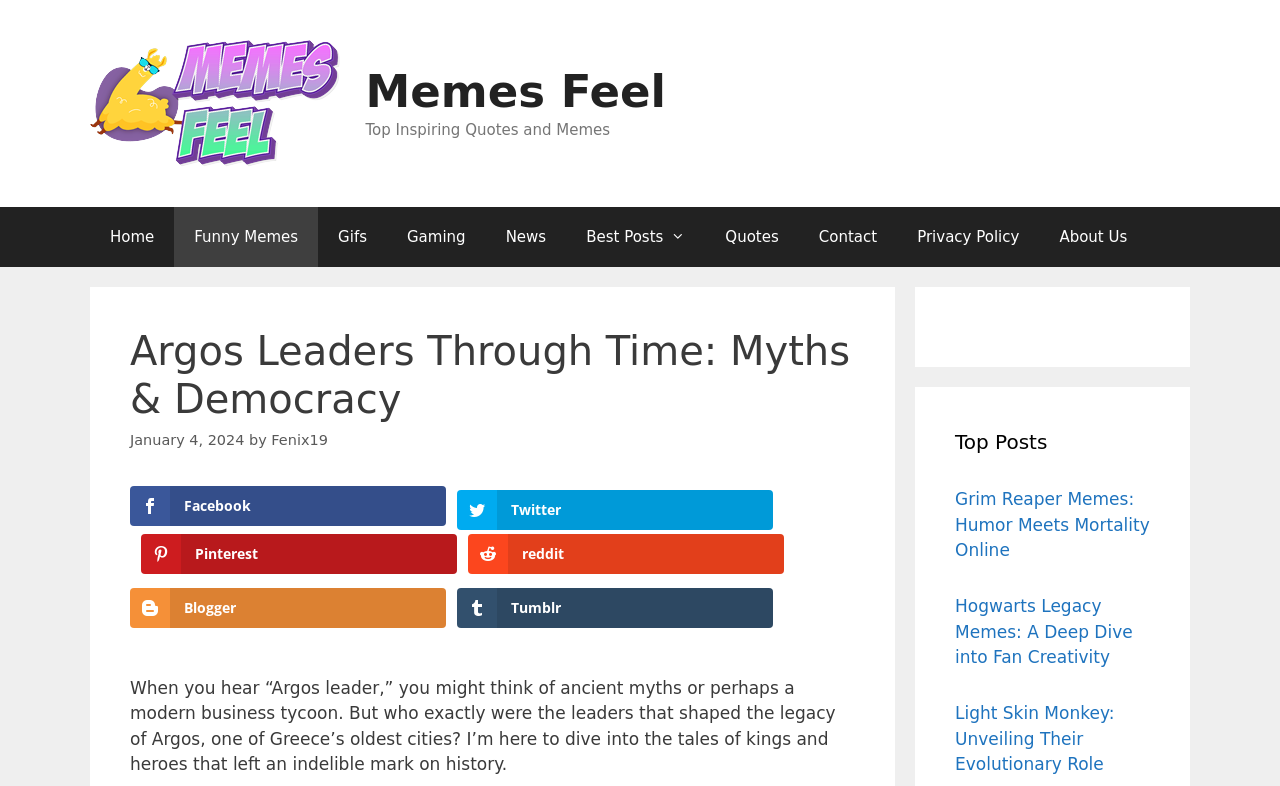Provide a short, one-word or phrase answer to the question below:
What is the name of the website?

Memes Feel